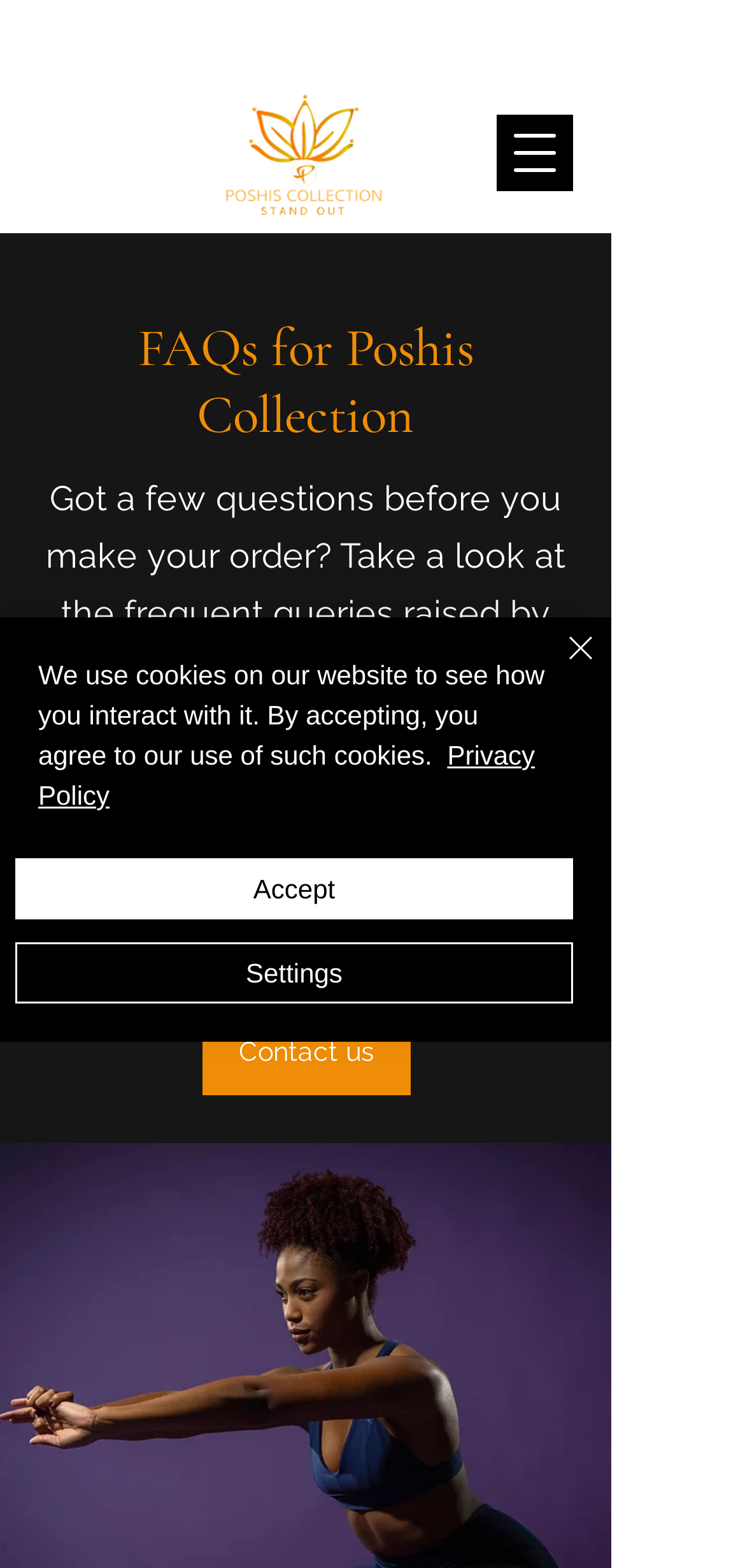What is the logo of Poshis Collection?
Refer to the image and respond with a one-word or short-phrase answer.

Poshis Collection logo